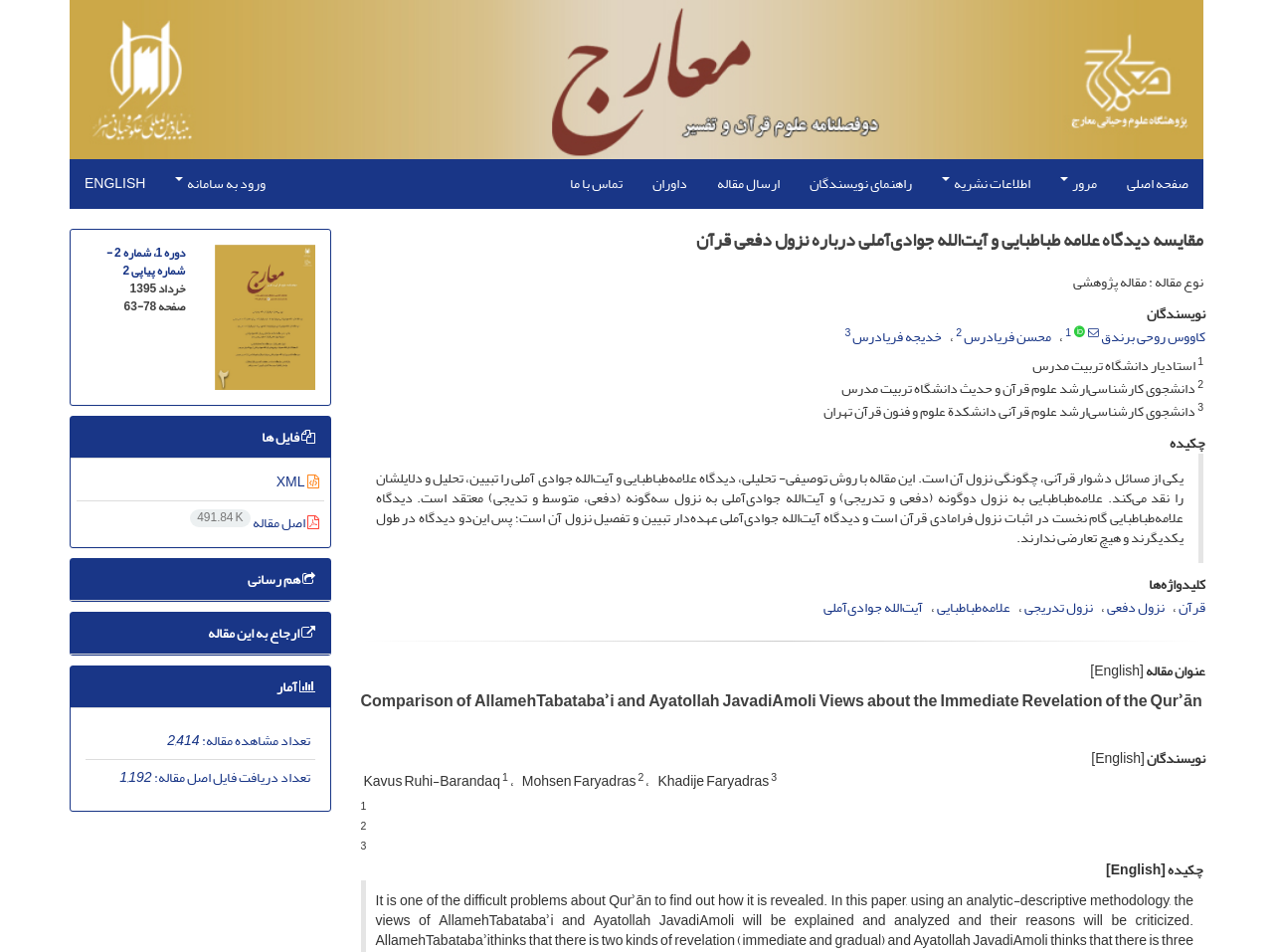Provide an in-depth caption for the webpage.

This webpage is an academic article about the Quran, specifically comparing the views of two scholars, Allameh Tabataba'i and Ayatollah Javadi Amoli, on the revelation of the Quran. 

At the top of the page, there is a header section with a title, "Comparison of Allameh Tabataba'i and Ayatollah Javadi Amoli Views about the Immediate Revelation of the Quran", and a navigation menu with links to the main page, review, journal information, author guidelines, submit an article, referees, and contact us. 

Below the header, there is an image and a section with information about the article, including the type of article, authors, and abstract. The abstract summarizes the article, stating that it compares the views of the two scholars on the revelation of the Quran, with Allameh Tabataba'i believing in two types of revelation (immediate and gradual) and Ayatollah Javadi Amoli believing in three types (immediate, medium, and gradual).

On the right side of the page, there is a section with keywords related to the article, including Quran, immediate revelation, gradual revelation, Allameh Tabataba'i, and Ayatollah Javadi Amoli.

The main content of the article is divided into sections, including an introduction, body, and conclusion. The text is written in a formal and academic tone, with references to the scholars' views and analysis of their perspectives.

At the bottom of the page, there are links to download the article in different formats, including XML and PDF, as well as statistics on the number of views and downloads of the article. There are also links to related articles, citation information, and a section for comments and feedback.